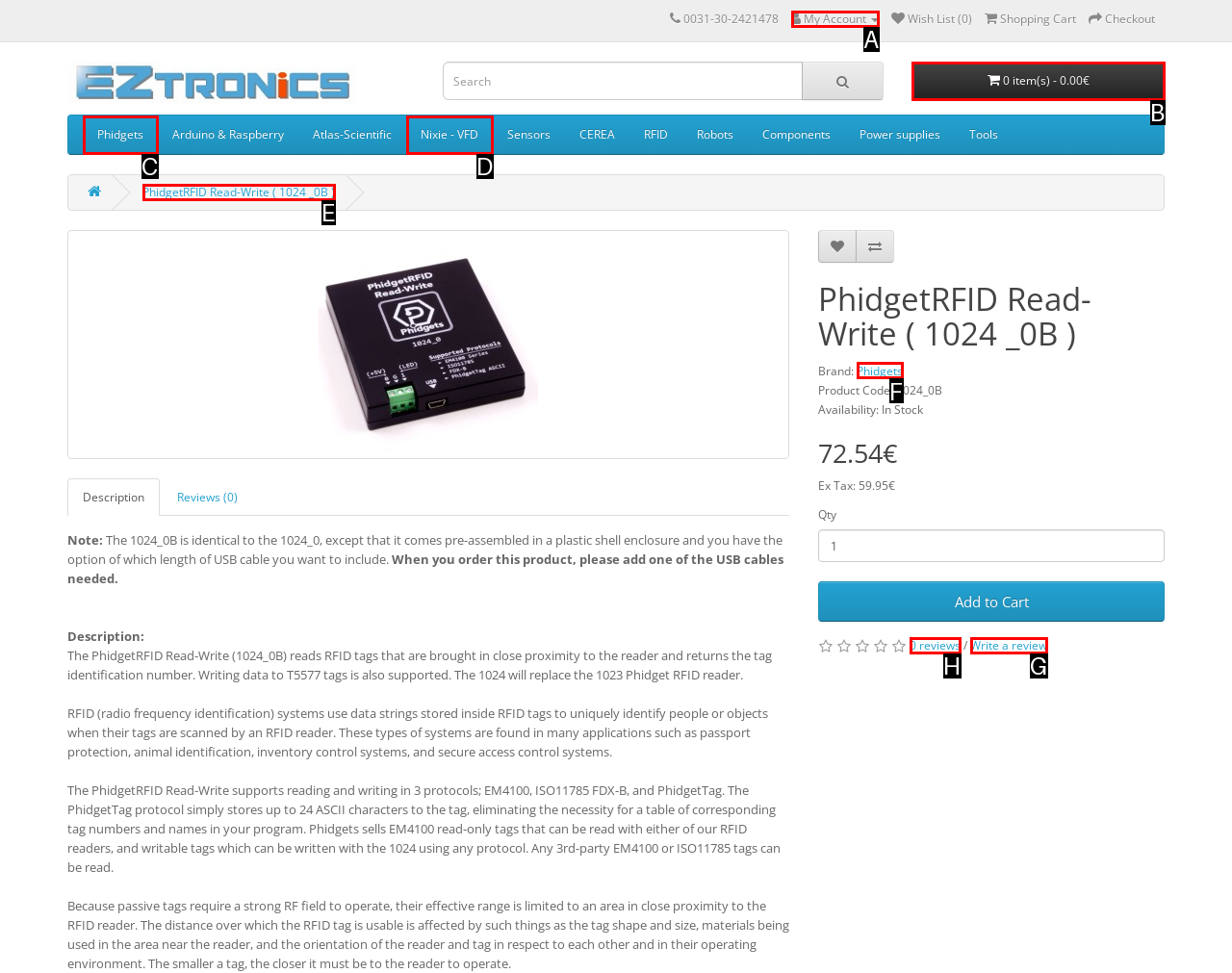Determine the right option to click to perform this task: Write a review
Answer with the correct letter from the given choices directly.

G